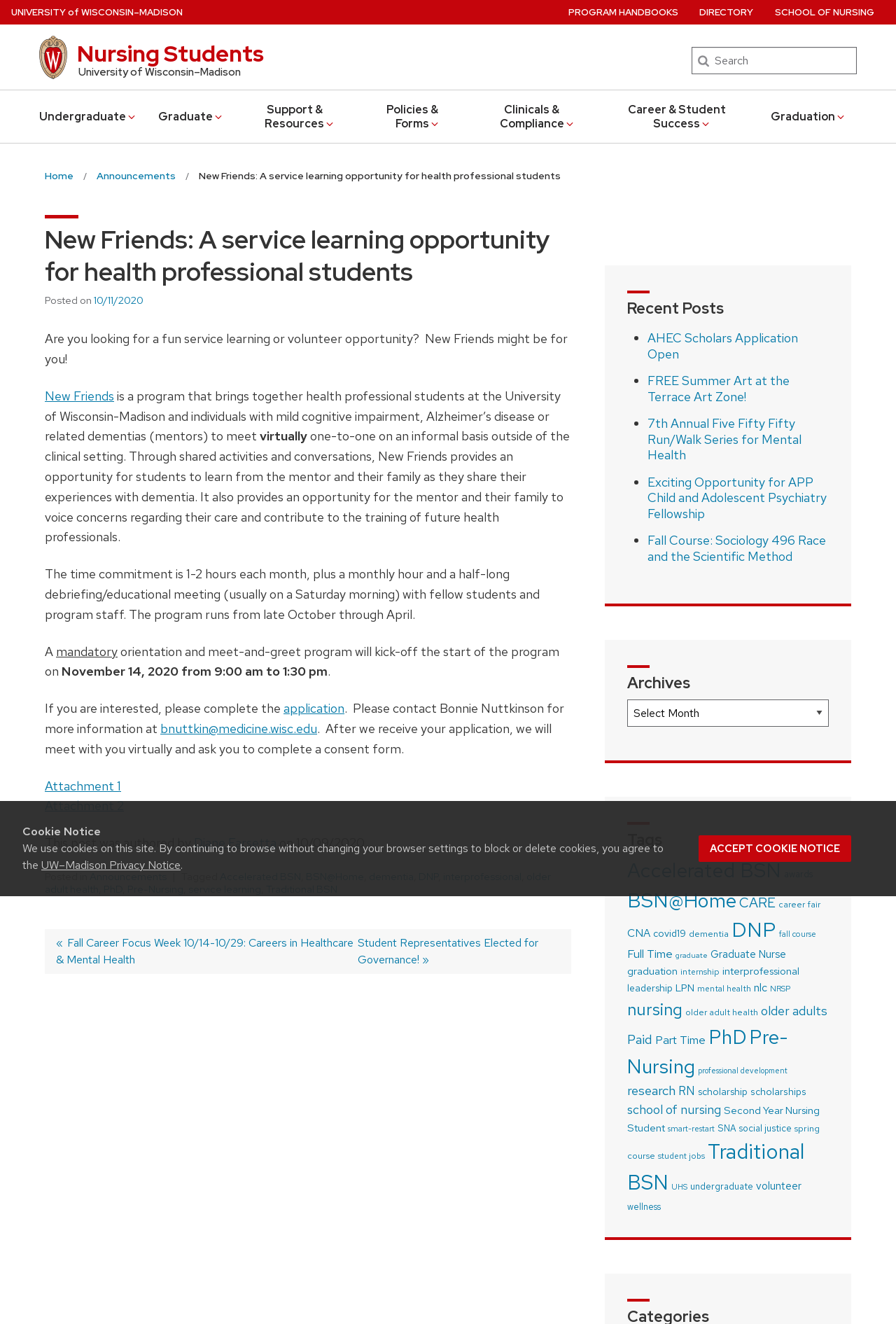Give a detailed account of the webpage.

This webpage is about the "New Friends" program, a service learning opportunity for health professional students at the University of Wisconsin-Madison. The program brings together students and individuals with mild cognitive impairment, Alzheimer's disease, or related dementias to meet virtually on an informal basis outside of the clinical setting.

At the top of the page, there is a cookie notice dialog with a heading, a description, a link to the UW-Madison Privacy Notice, and an "Accept cookie notice" button. Below the cookie notice, there are links to skip to the main content, the University of Wisconsin-Madison home page, and the Nursing Students page.

The main content area has a search bar at the top, followed by a navigation menu with links to undergraduate, graduate, support and resources, policies and forms, clinicals and compliance, career and student success, and graduation.

The main article section has a heading, "New Friends: A service learning opportunity for health professional students," and a brief description of the program. The article is divided into several paragraphs, each describing the program's goals, time commitment, and application process. There are also links to attachments and contact information for more information.

At the bottom of the page, there is a footer section with links to announcements, tags, and previous posts. The footer section also has a "Posted in" section with links to related categories and a "Tagged" section with links to related tags.

Throughout the page, there are several links to other pages, including the University of Wisconsin-Madison home page, the Nursing Students page, and various program-related pages. The page also has a navigation menu at the top and a search bar to help users find specific information.